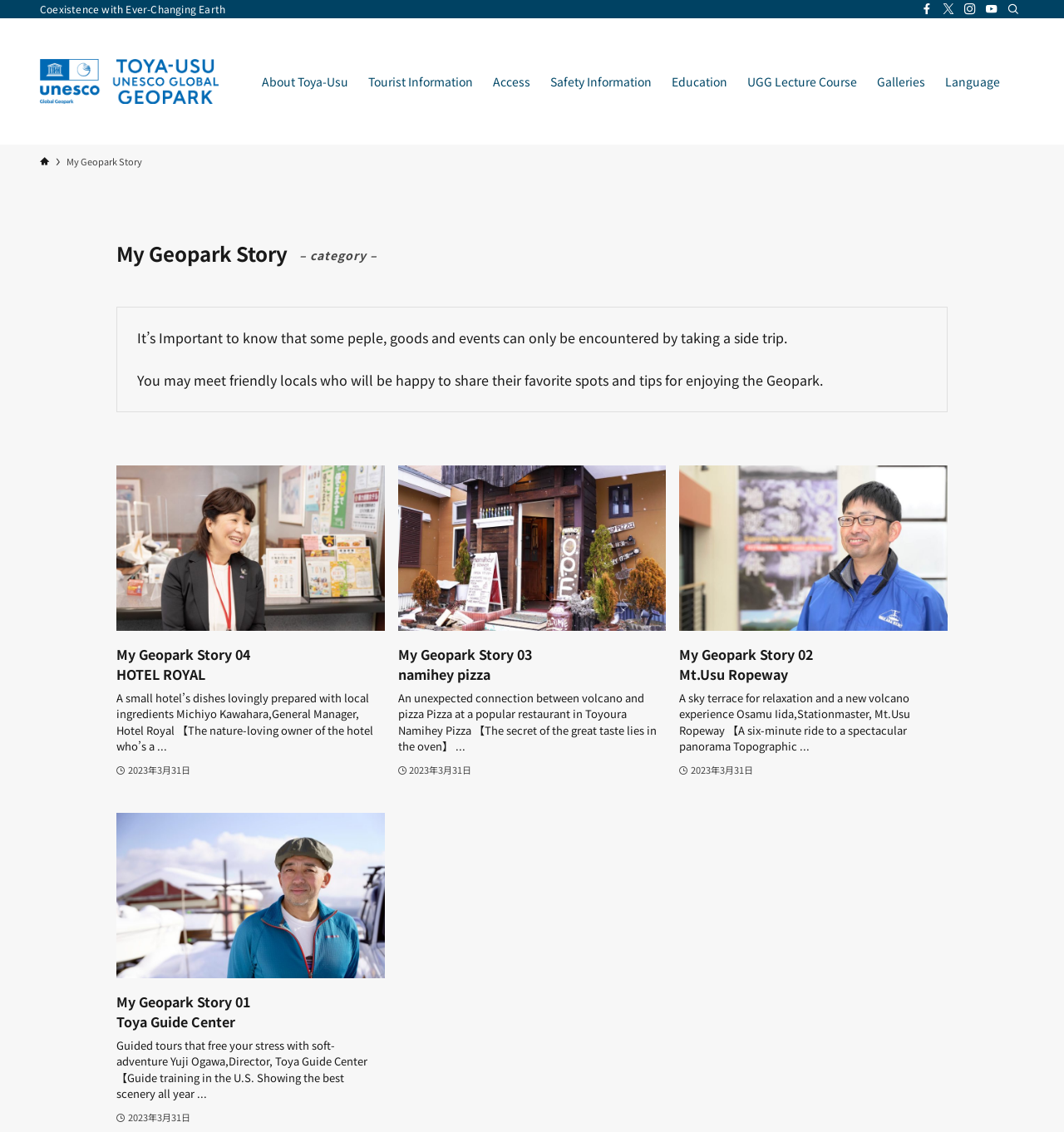Please determine the bounding box coordinates for the element with the description: "About Toya-Usu".

[0.237, 0.016, 0.337, 0.128]